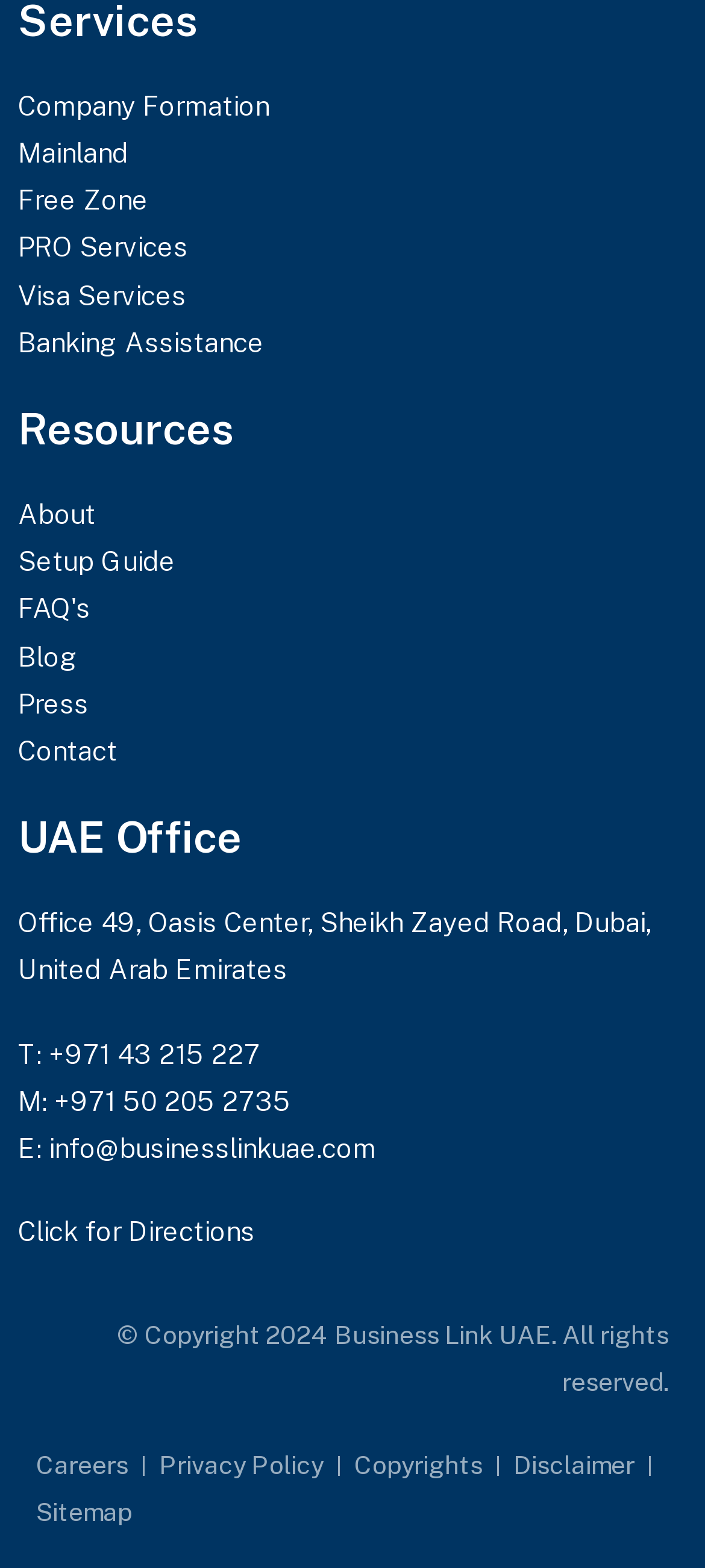Highlight the bounding box coordinates of the element that should be clicked to carry out the following instruction: "View Setup Guide". The coordinates must be given as four float numbers ranging from 0 to 1, i.e., [left, top, right, bottom].

[0.026, 0.343, 0.974, 0.374]